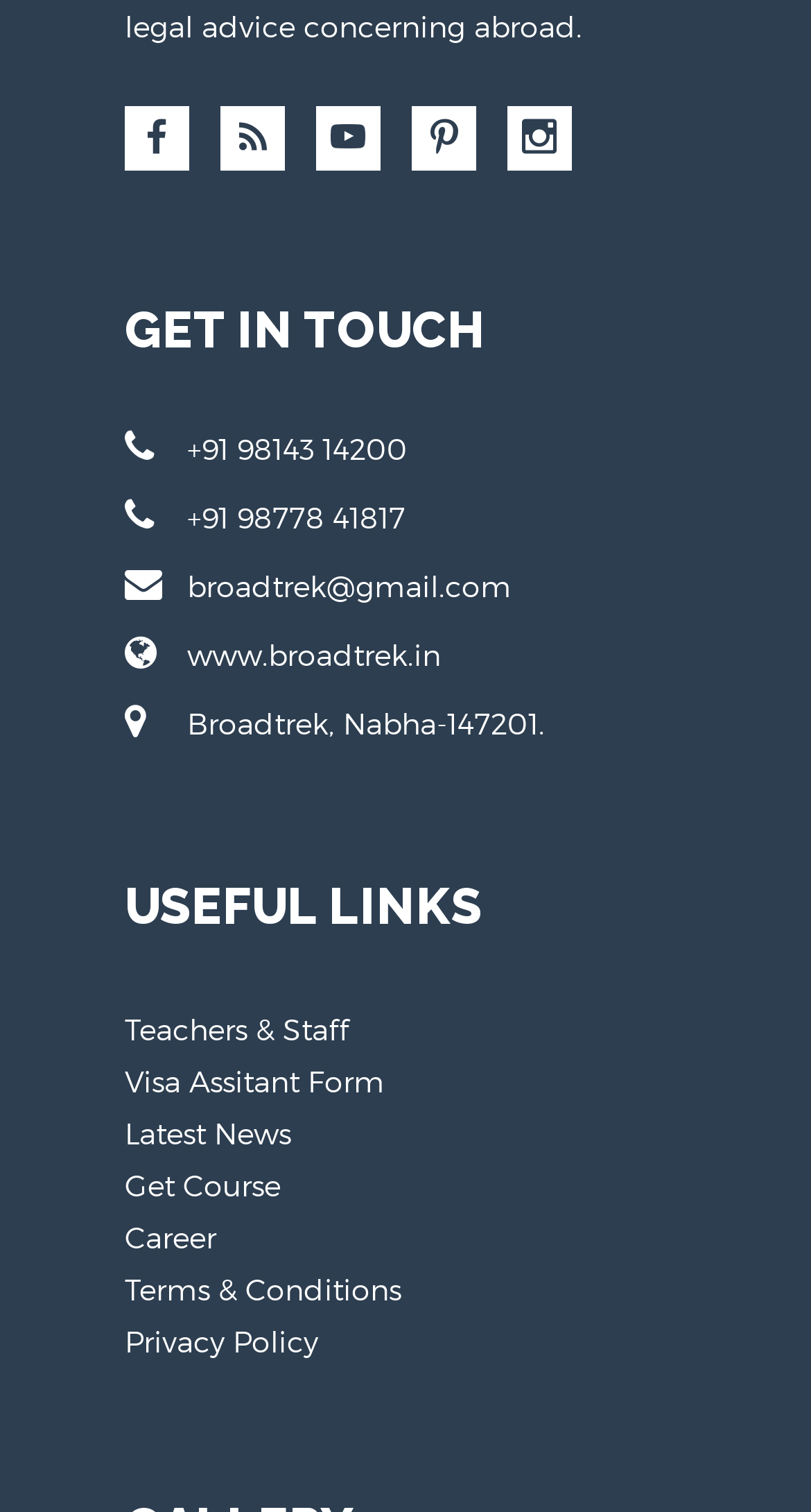Pinpoint the bounding box coordinates for the area that should be clicked to perform the following instruction: "Check the career page".

[0.154, 0.806, 0.267, 0.829]